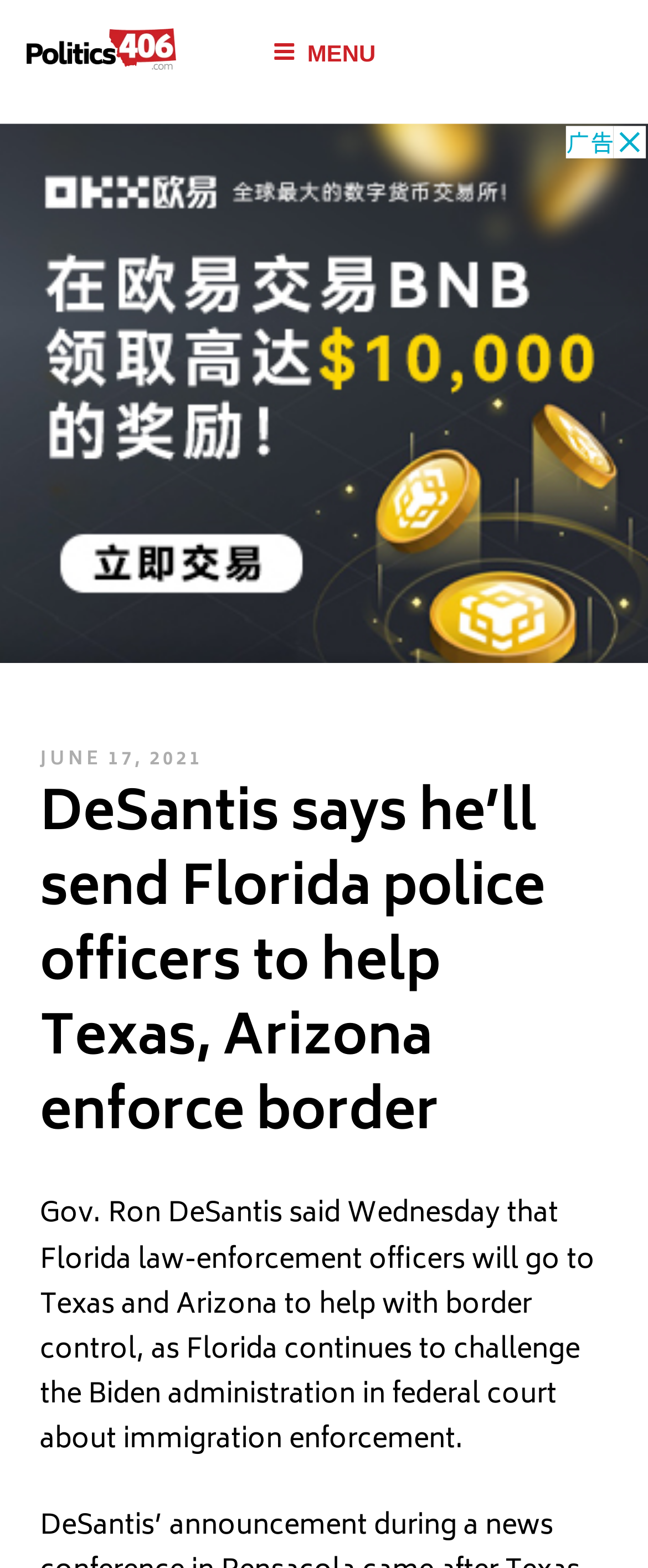Identify the bounding box of the UI element described as follows: "title="Home Page"". Provide the coordinates as four float numbers in the range of 0 to 1 [left, top, right, bottom].

[0.041, 0.018, 0.272, 0.055]